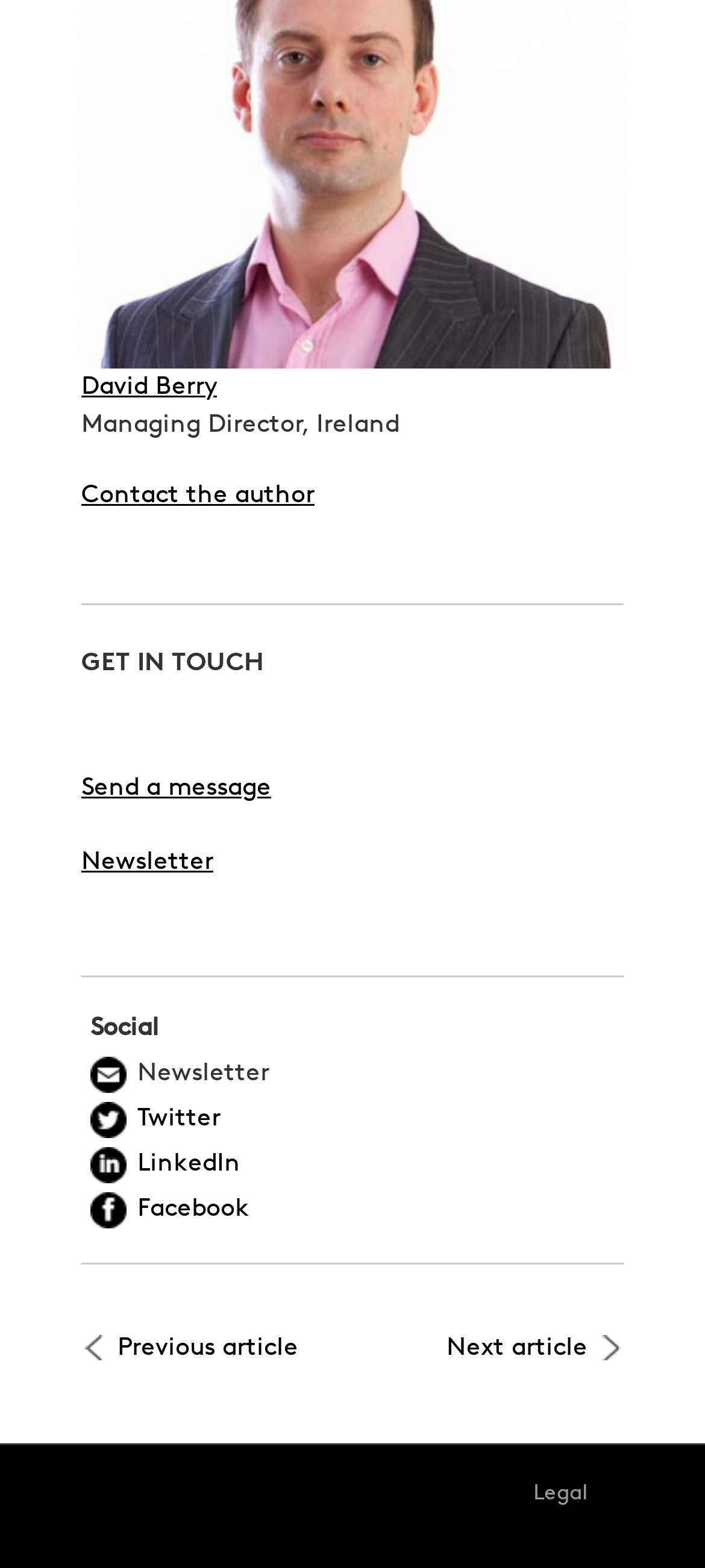What is the purpose of the 'Previous article' and 'Next article' links?
Provide a short answer using one word or a brief phrase based on the image.

To navigate articles